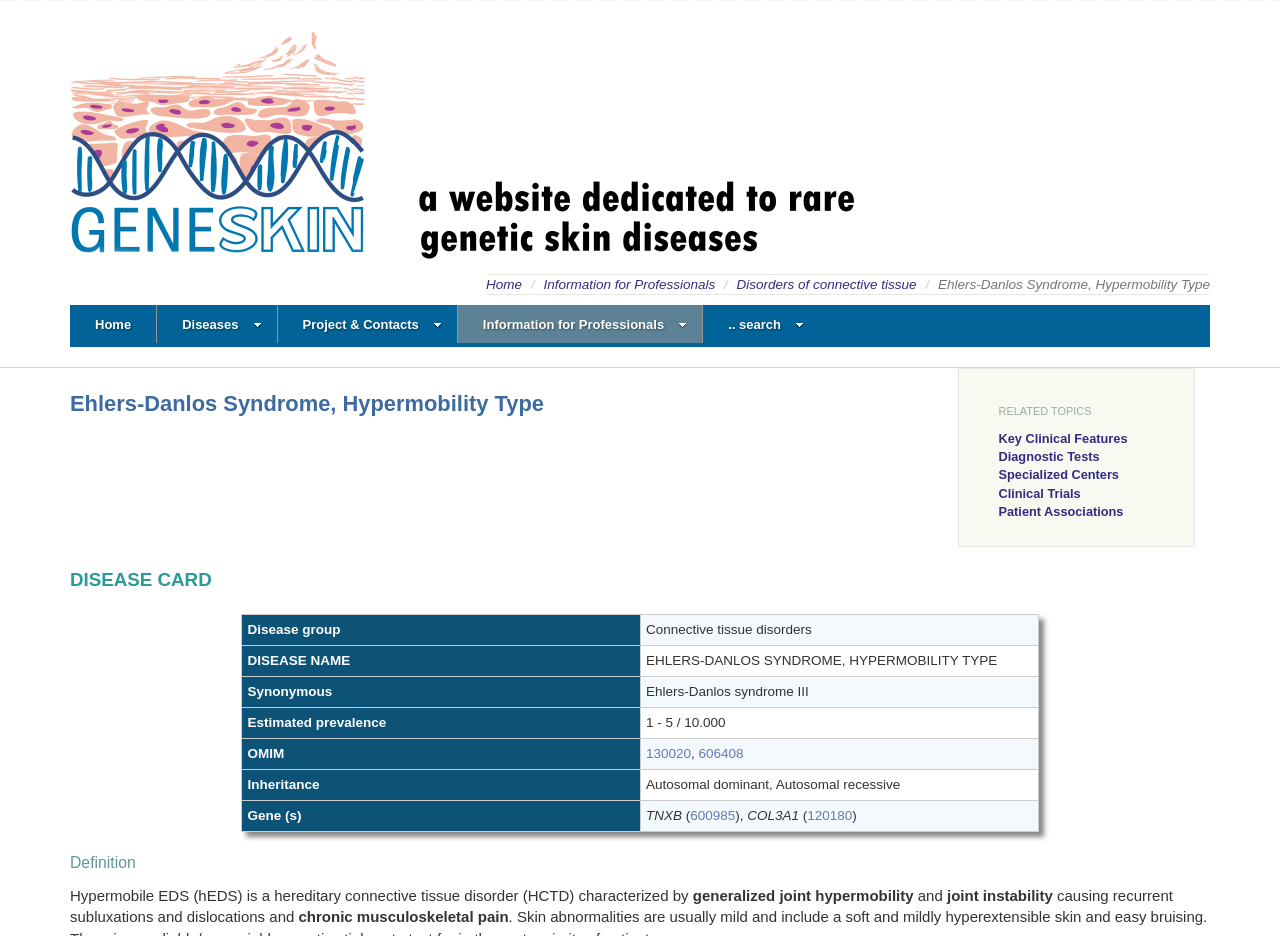Locate the bounding box coordinates of the clickable element to fulfill the following instruction: "Click the '130020' link". Provide the coordinates as four float numbers between 0 and 1 in the format [left, top, right, bottom].

[0.505, 0.797, 0.54, 0.813]